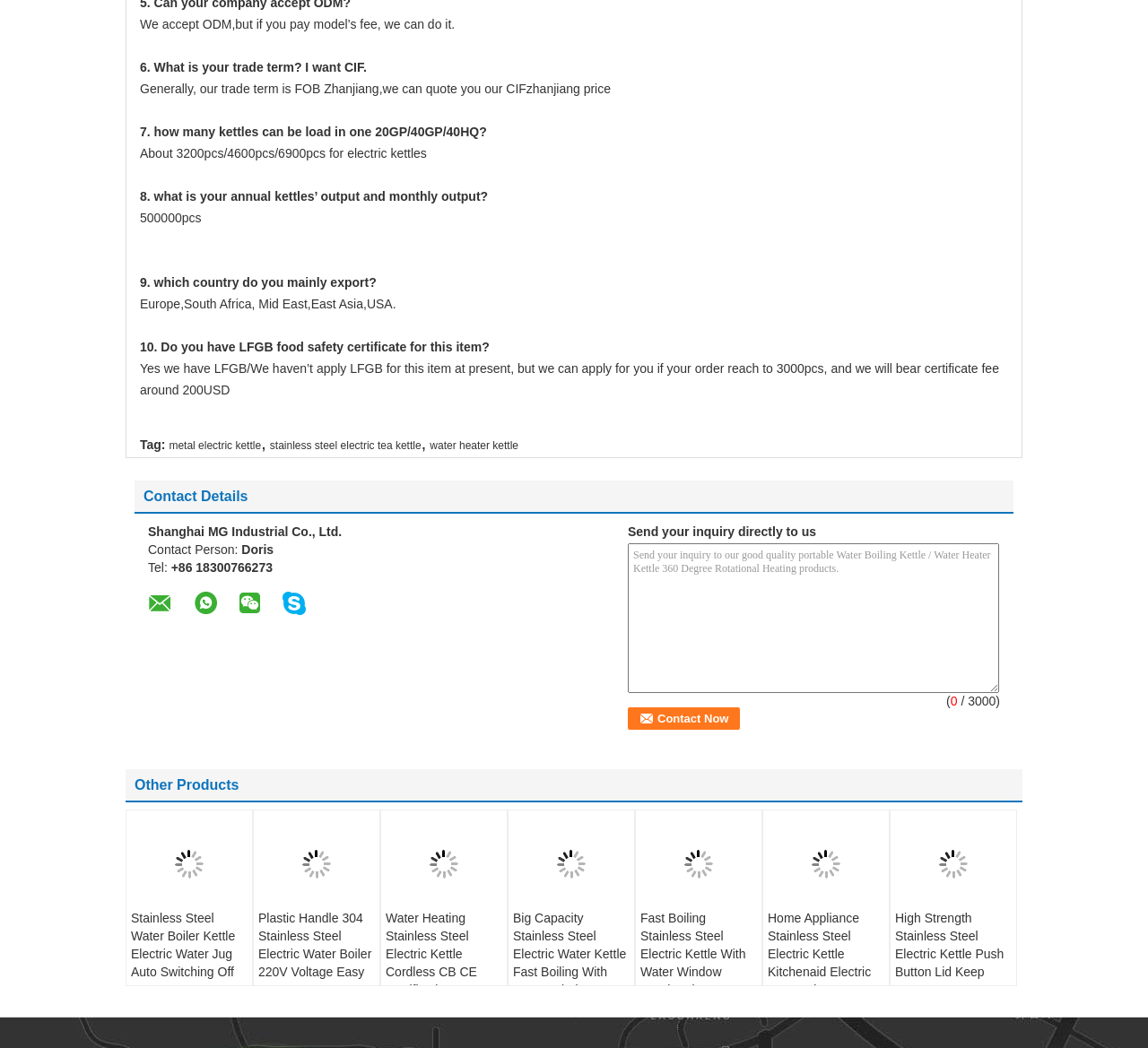Kindly provide the bounding box coordinates of the section you need to click on to fulfill the given instruction: "Click the 'Contact Now' button".

[0.547, 0.675, 0.645, 0.696]